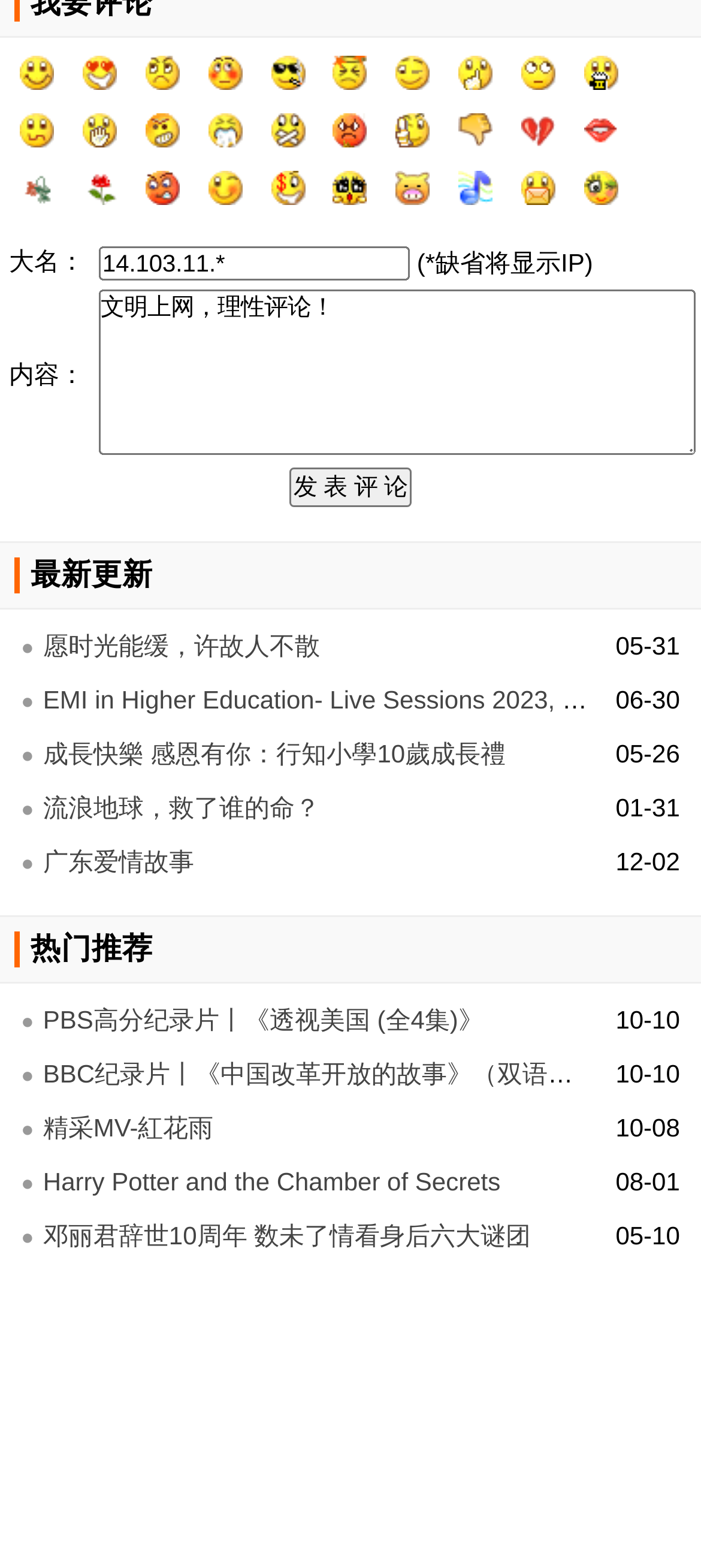Kindly determine the bounding box coordinates of the area that needs to be clicked to fulfill this instruction: "Read the article '愿时光能缓，许故人不散'".

[0.061, 0.403, 0.456, 0.421]